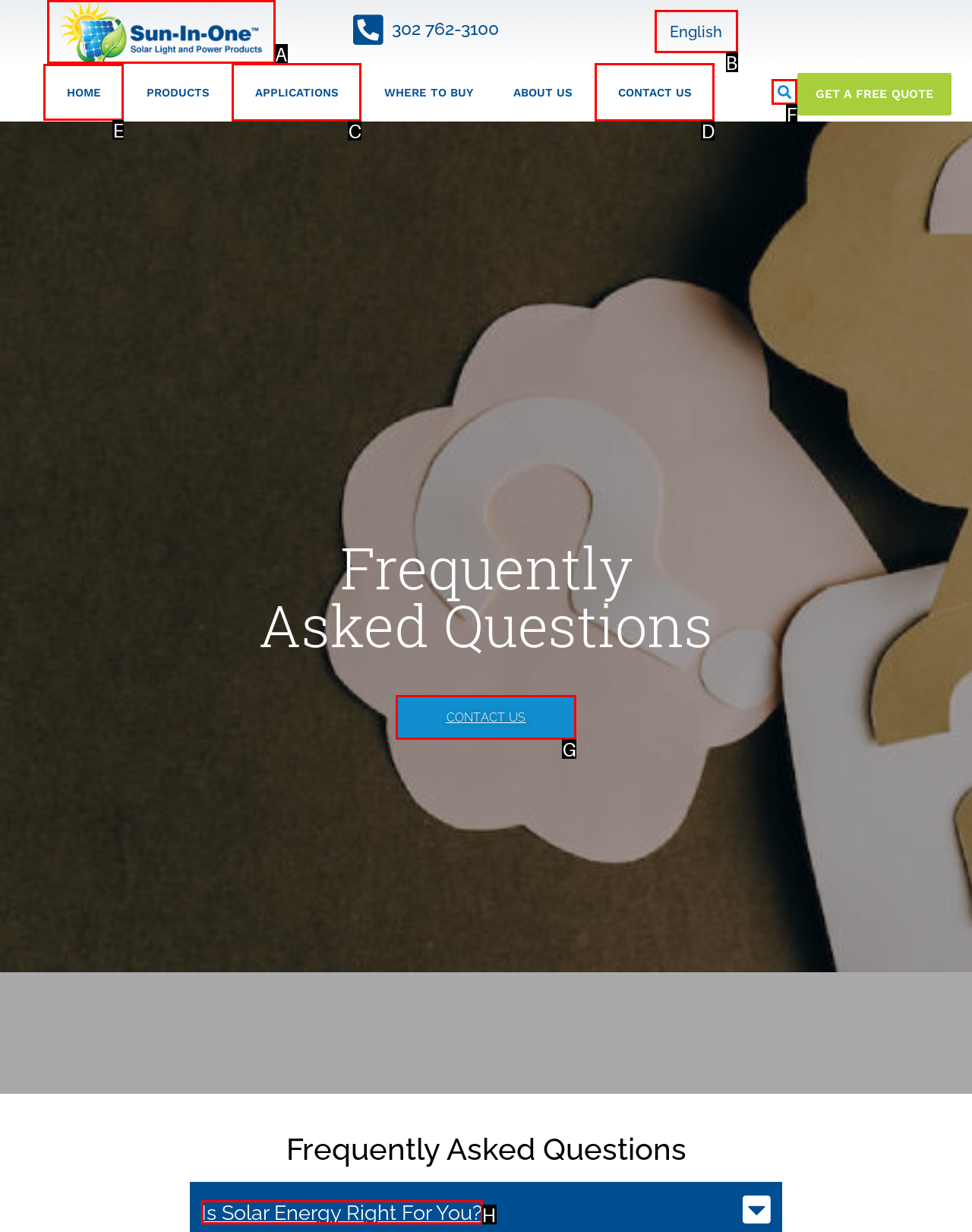Choose the letter of the option that needs to be clicked to perform the task: go to the HOME page. Answer with the letter.

E